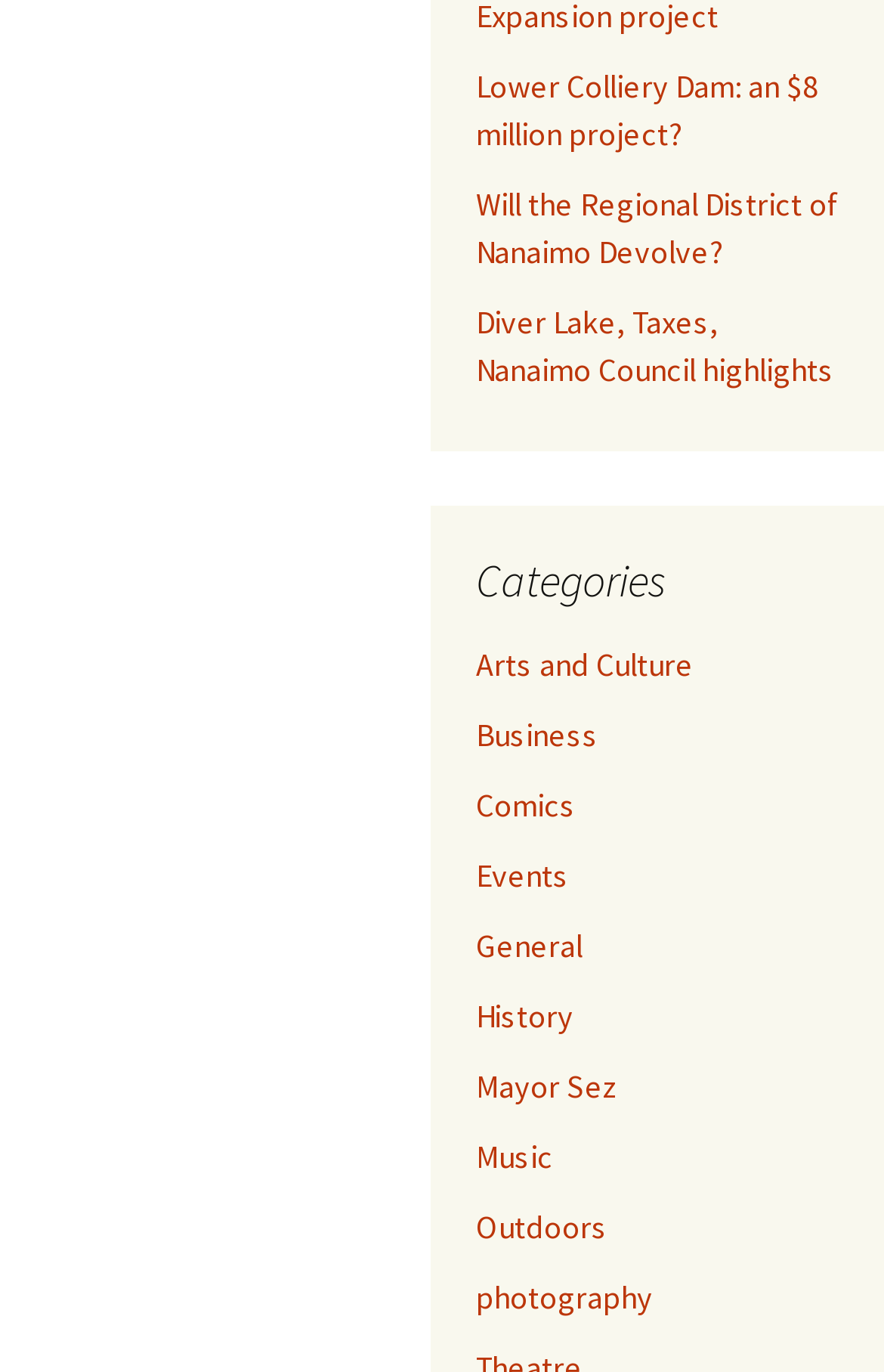Find and provide the bounding box coordinates for the UI element described here: "Mayor Sez". The coordinates should be given as four float numbers between 0 and 1: [left, top, right, bottom].

[0.538, 0.776, 0.7, 0.806]